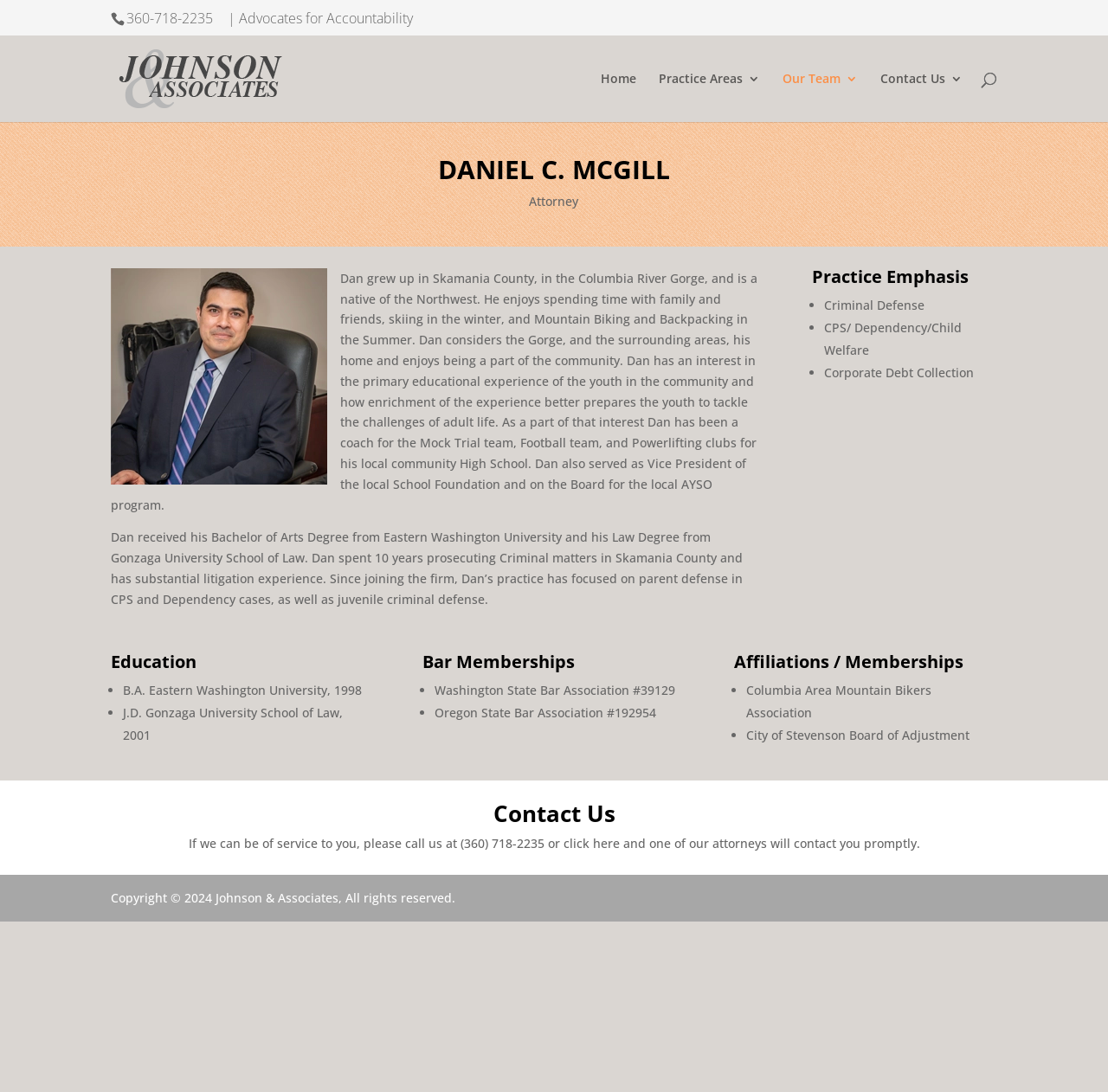What is the copyright year of Johnson & Associates?
Using the picture, provide a one-word or short phrase answer.

2024